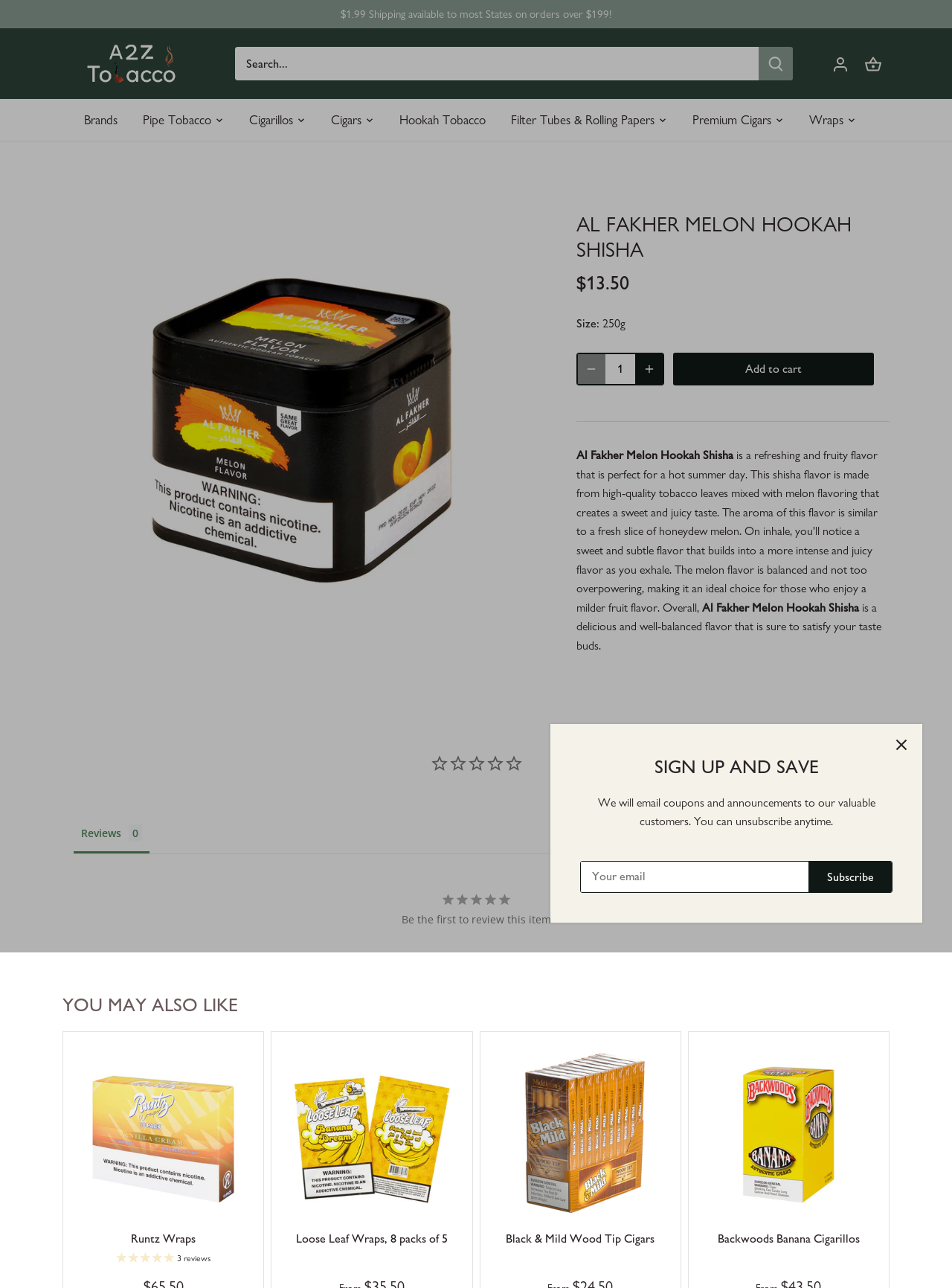Determine the bounding box coordinates of the clickable area required to perform the following instruction: "Go to cart". The coordinates should be represented as four float numbers between 0 and 1: [left, top, right, bottom].

[0.908, 0.033, 0.927, 0.065]